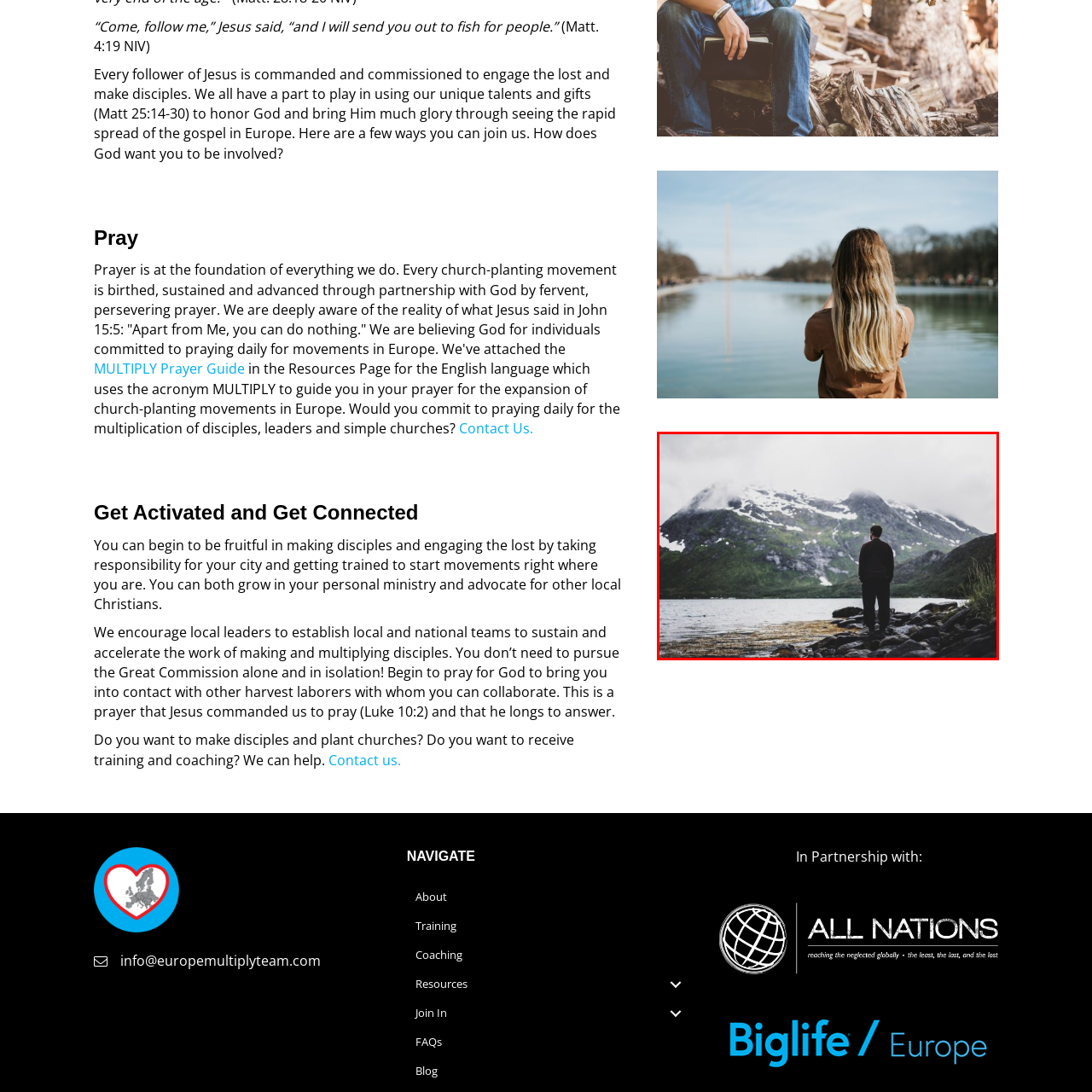Review the part of the image encased in the red box and give an elaborate answer to the question posed: What is the figure on the shoreline doing?

The solitary figure is standing on the rocky shoreline, gazing out at the stunning landscape, which implies a sense of contemplation and introspection.